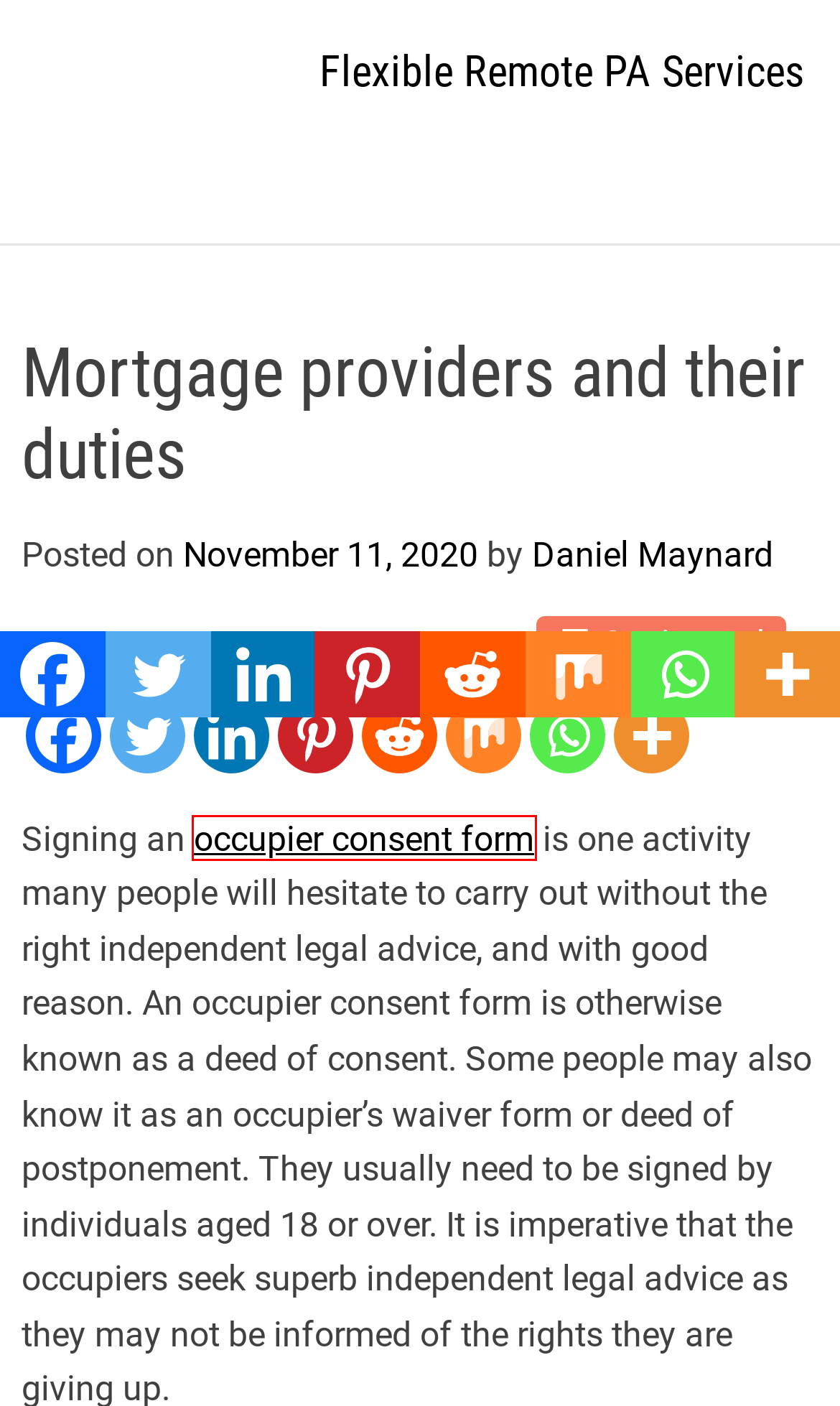Review the screenshot of a webpage which includes a red bounding box around an element. Select the description that best fits the new webpage once the element in the bounding box is clicked. Here are the candidates:
A. Importance of keeping separate personal and work mobile phones - My Magazine
B. About Me and Henry Nicholls - My Magazine
C. Cost-effective loft conversions - My Magazine
D. Daniel Maynard, Author at My Magazine
E. What is an Emergency Response Plan? - My Magazine
F. The growing trend for Equity Release products - My Magazine
G. Occupier Consent Form | SAM Conveyancing
H. Loughborough, the Market Town known for Supplying Quality, Affordable Fencing - My Magazine

G